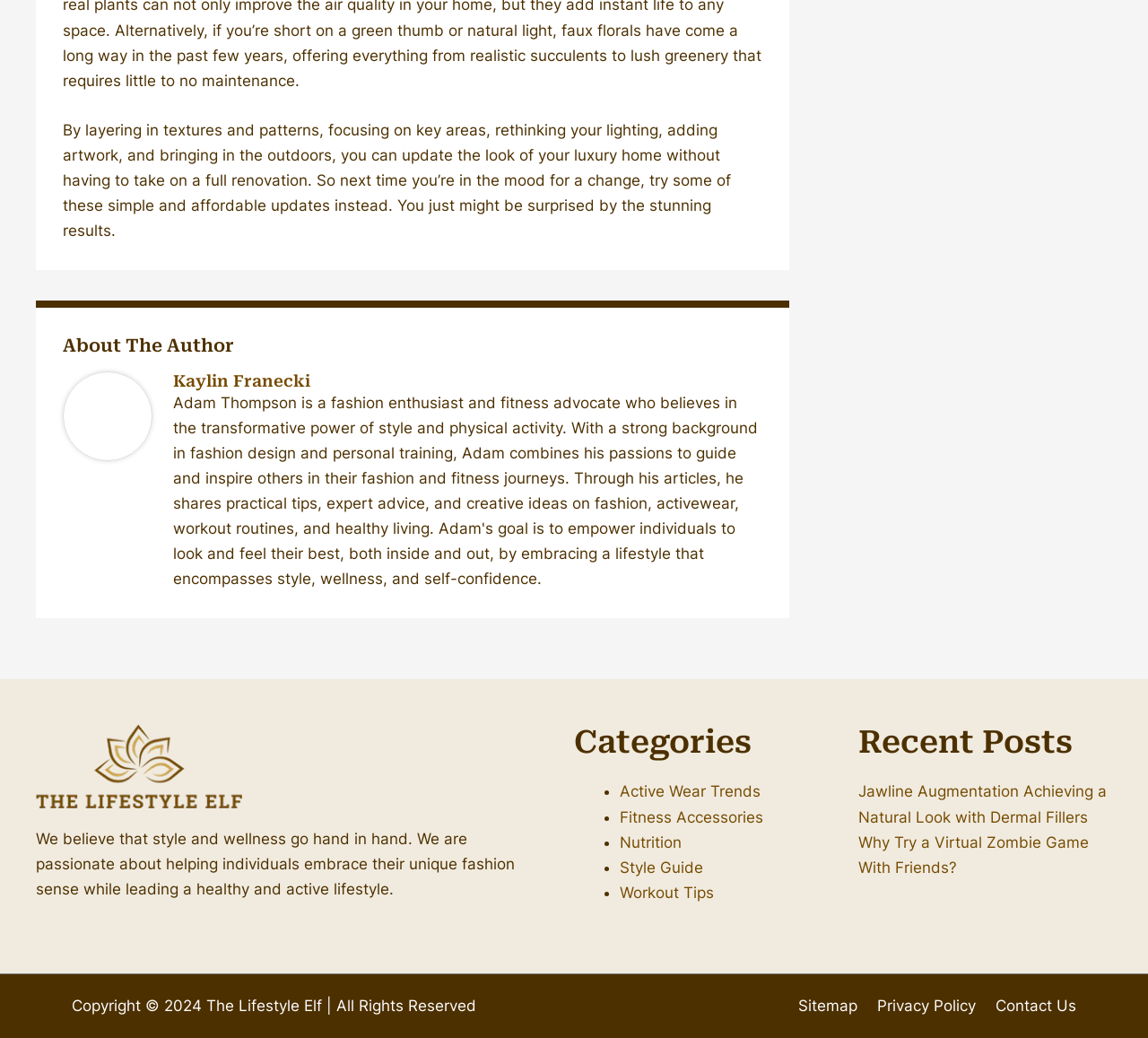Could you determine the bounding box coordinates of the clickable element to complete the instruction: "read about the author"? Provide the coordinates as four float numbers between 0 and 1, i.e., [left, top, right, bottom].

[0.055, 0.322, 0.664, 0.343]